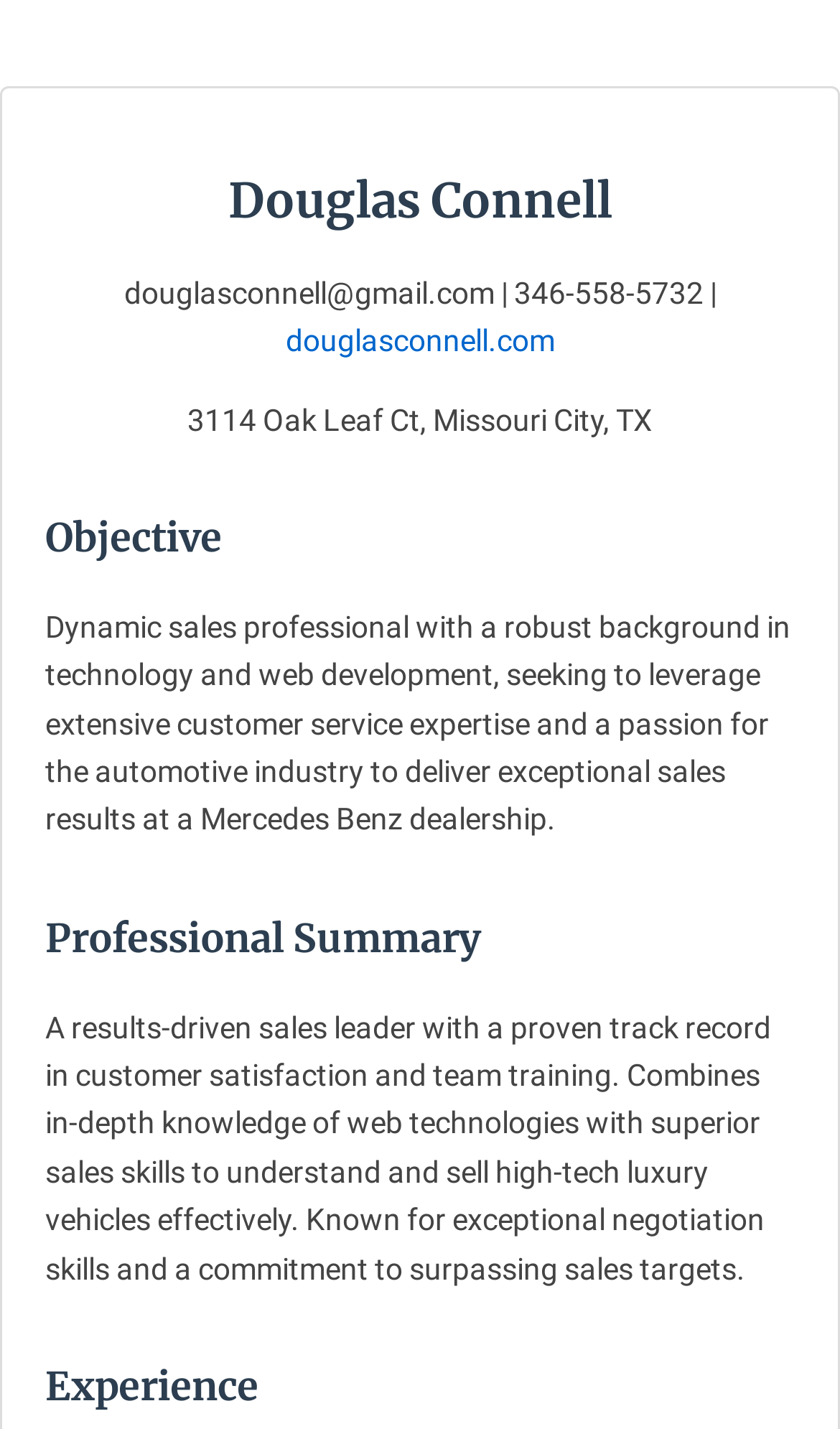What is Douglas Connell's profession?
From the details in the image, provide a complete and detailed answer to the question.

Based on the objective and professional summary sections, it can be inferred that Douglas Connell is a sales professional, specifically in the automotive industry, with a background in technology and web development.